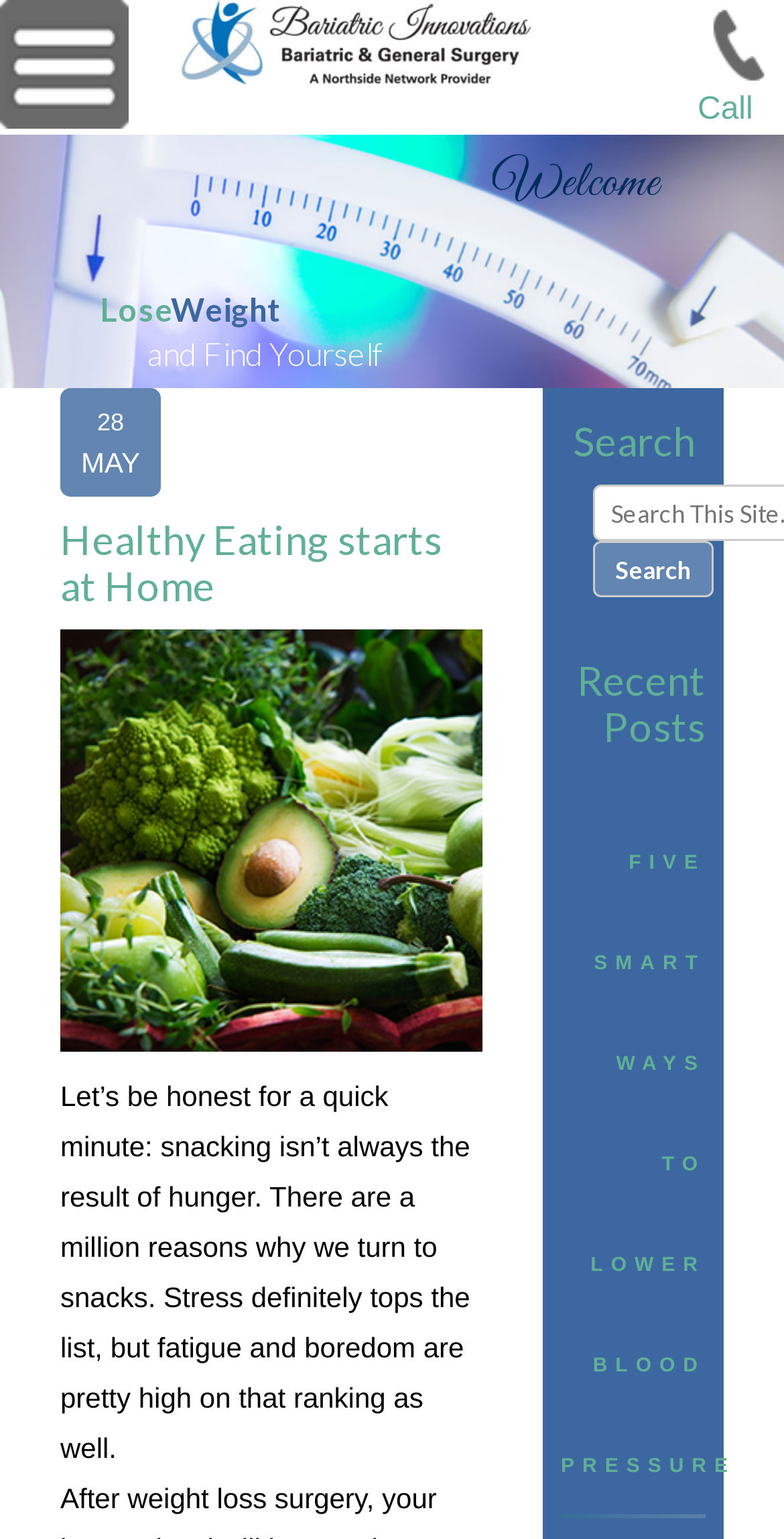What is the date mentioned on the webpage?
Please provide a comprehensive answer based on the information in the image.

The date '28 MAY' is mentioned on the webpage, likely indicating the date of a blog post or article.